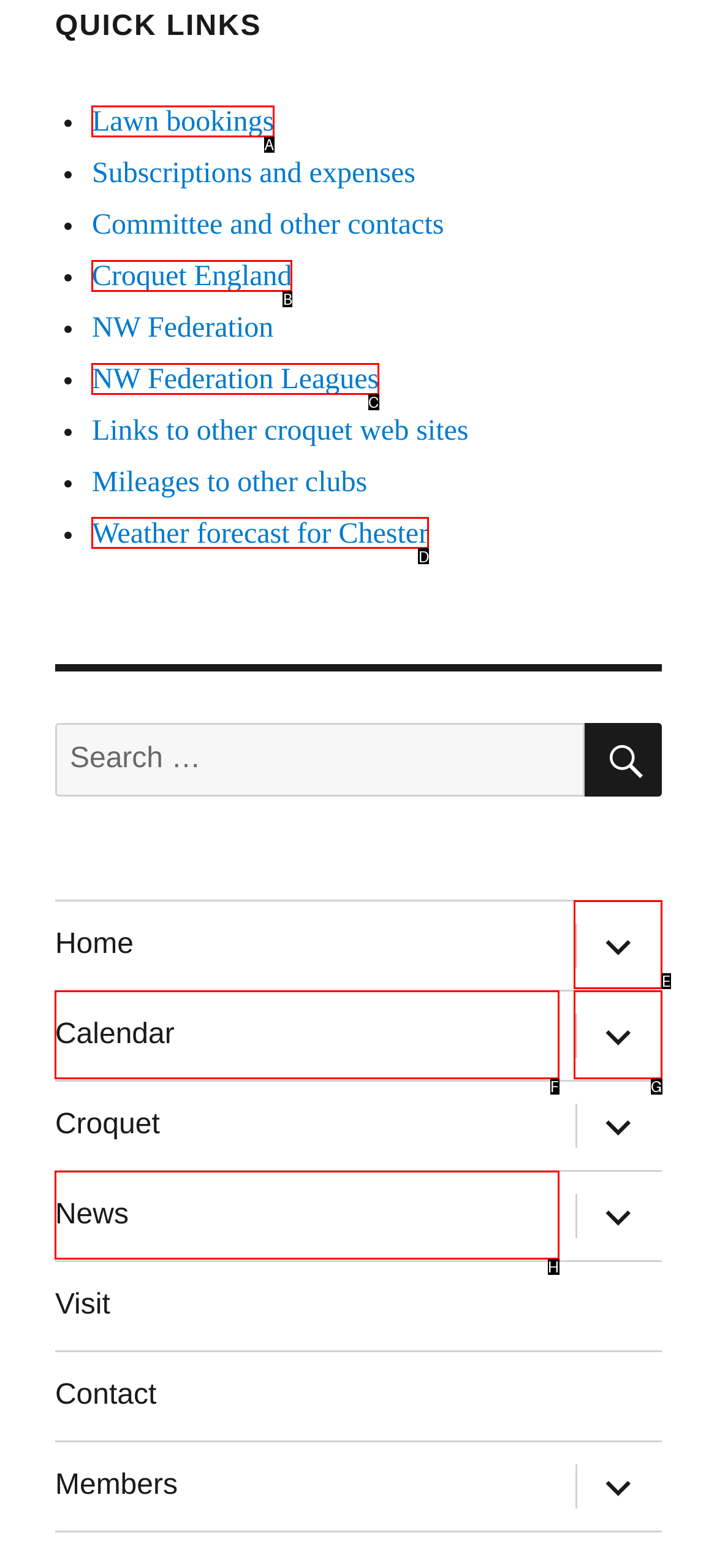To complete the instruction: Check the weather forecast for Chester, which HTML element should be clicked?
Respond with the option's letter from the provided choices.

D